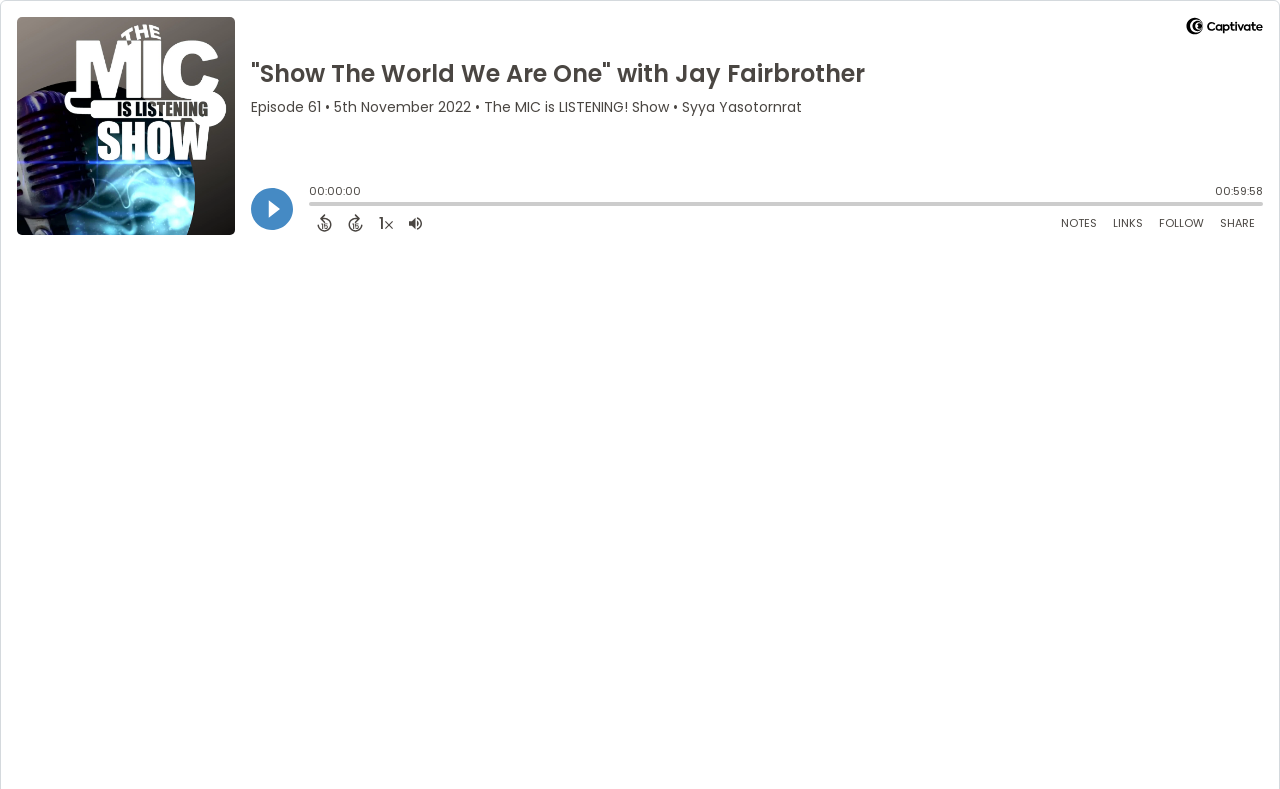Please mark the clickable region by giving the bounding box coordinates needed to complete this instruction: "contact us".

None